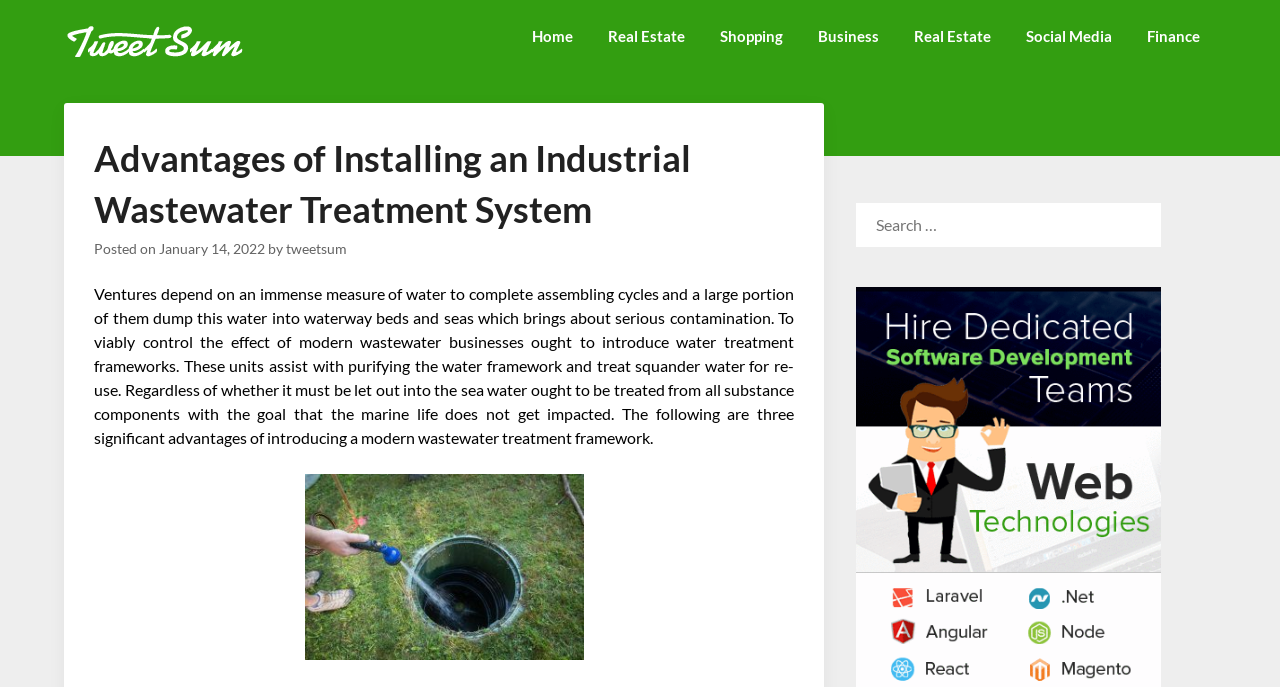Show me the bounding box coordinates of the clickable region to achieve the task as per the instruction: "Click on the 'Tweet Sum' link".

[0.05, 0.028, 0.19, 0.111]